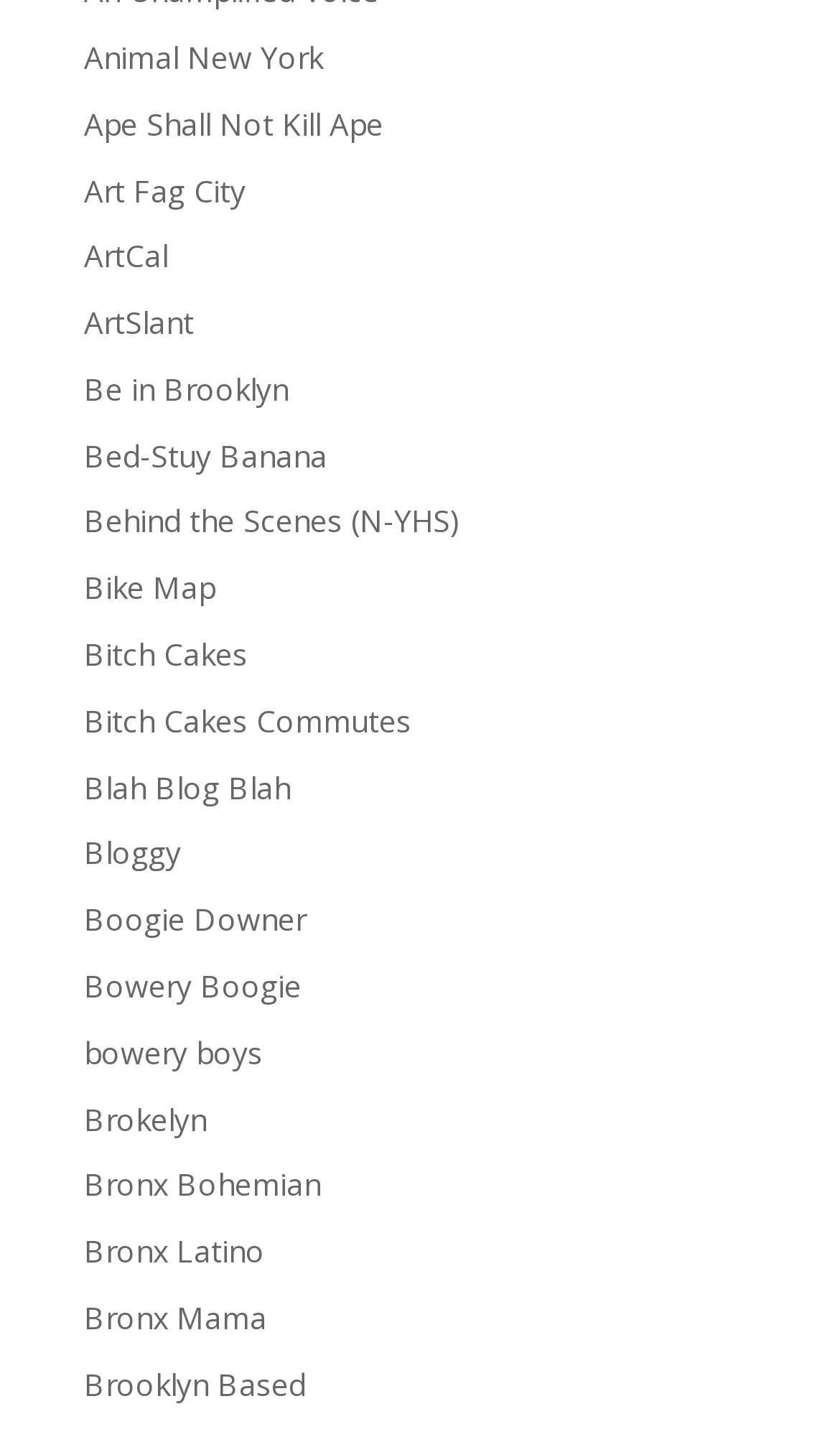Answer this question in one word or a short phrase: How many links are on the webpage?

54